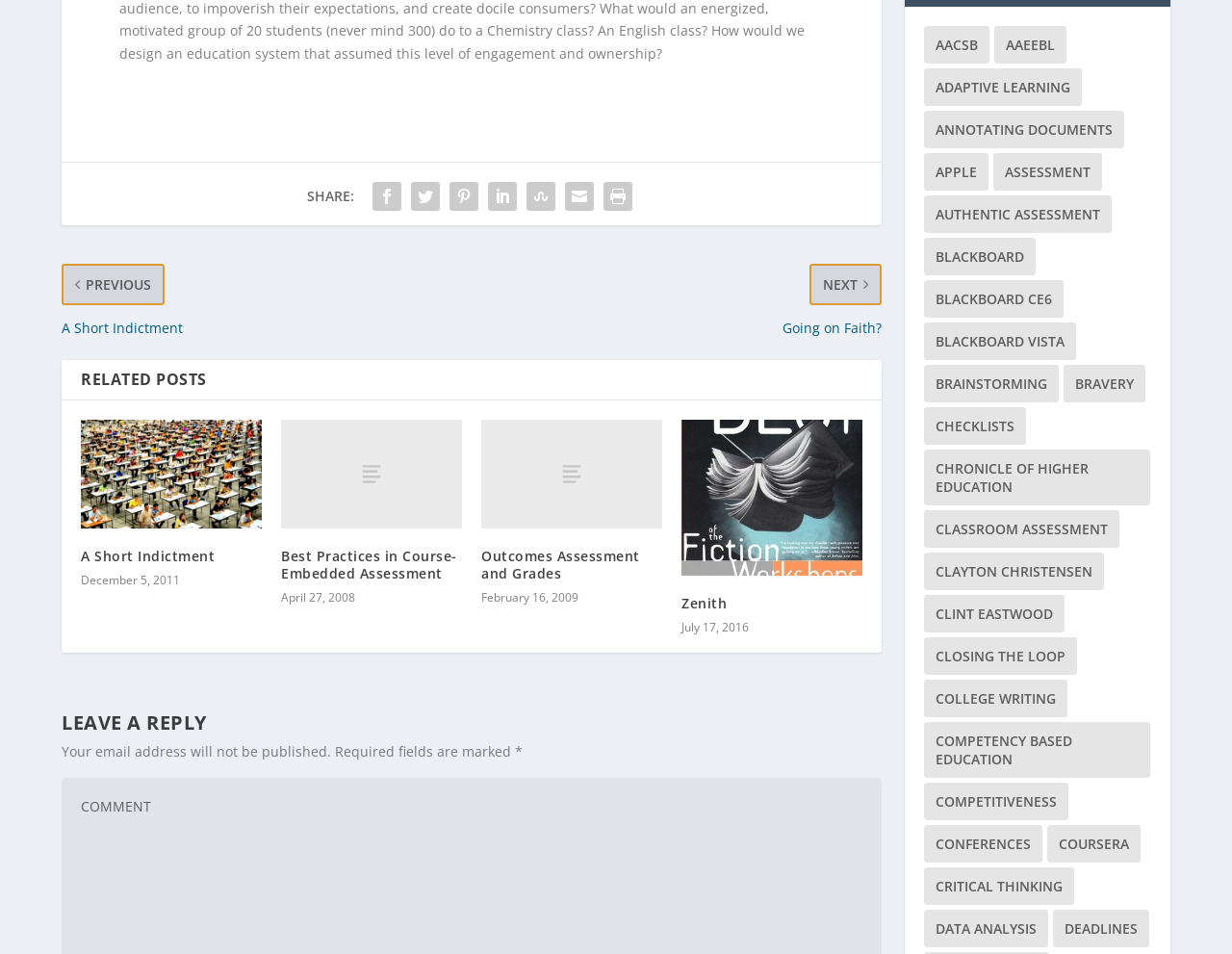Determine the bounding box of the UI element mentioned here: "classroom assessment". The coordinates must be in the format [left, top, right, bottom] with values ranging from 0 to 1.

[0.75, 0.536, 0.909, 0.575]